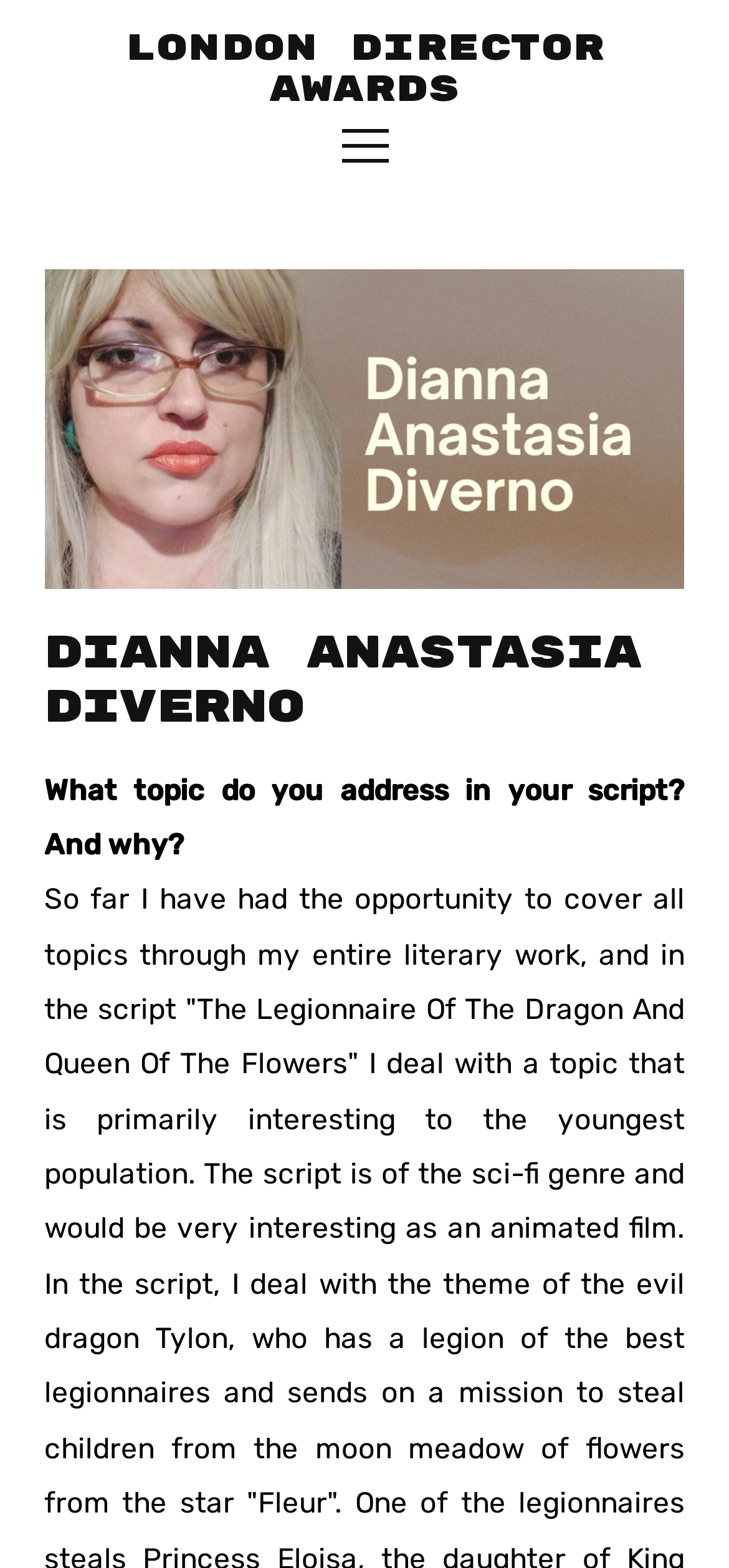Predict the bounding box for the UI component with the following description: "Menu".

[0.468, 0.08, 0.532, 0.106]